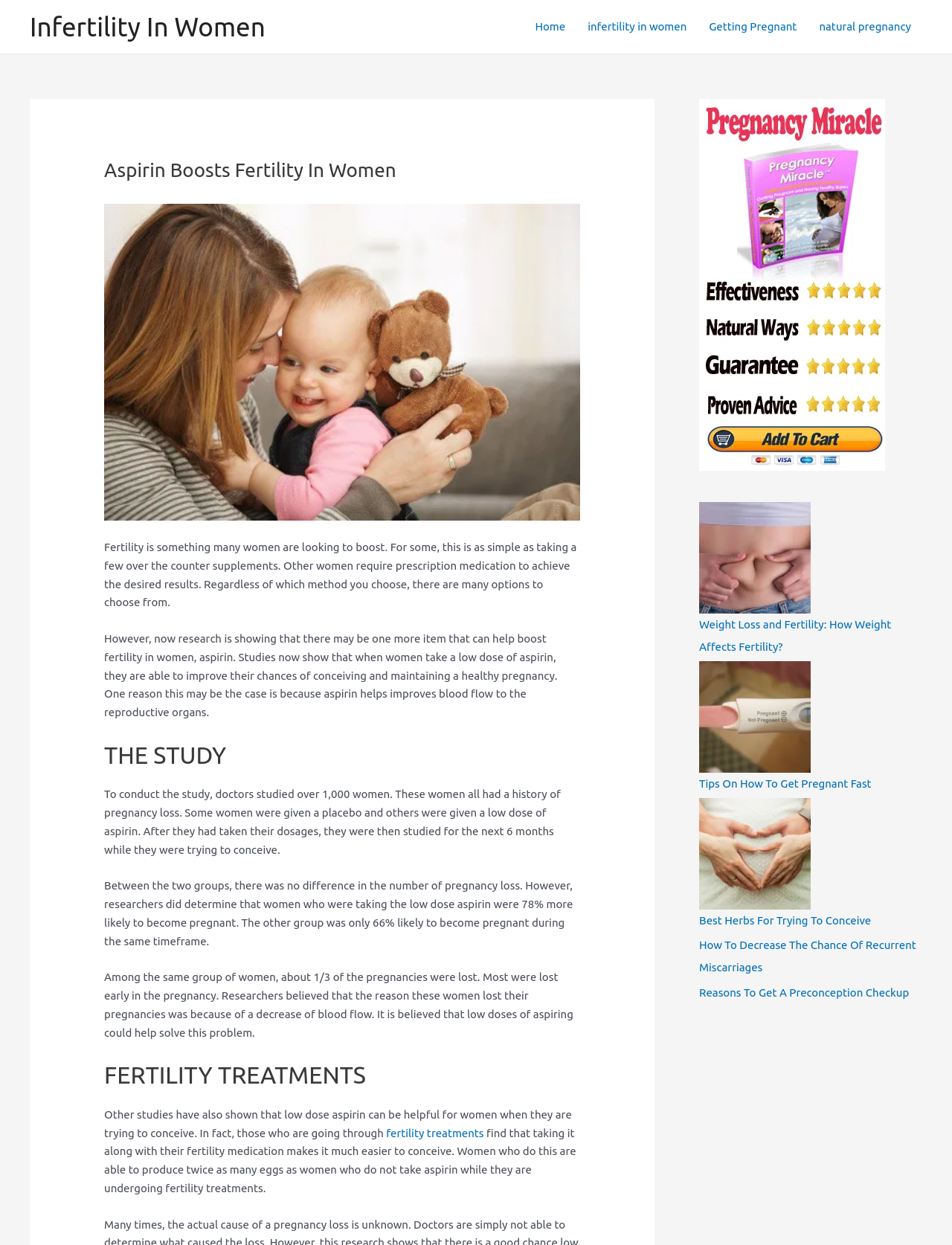What is the result of the study on aspirin and fertility?
Refer to the image and provide a concise answer in one word or phrase.

78% more likely to conceive